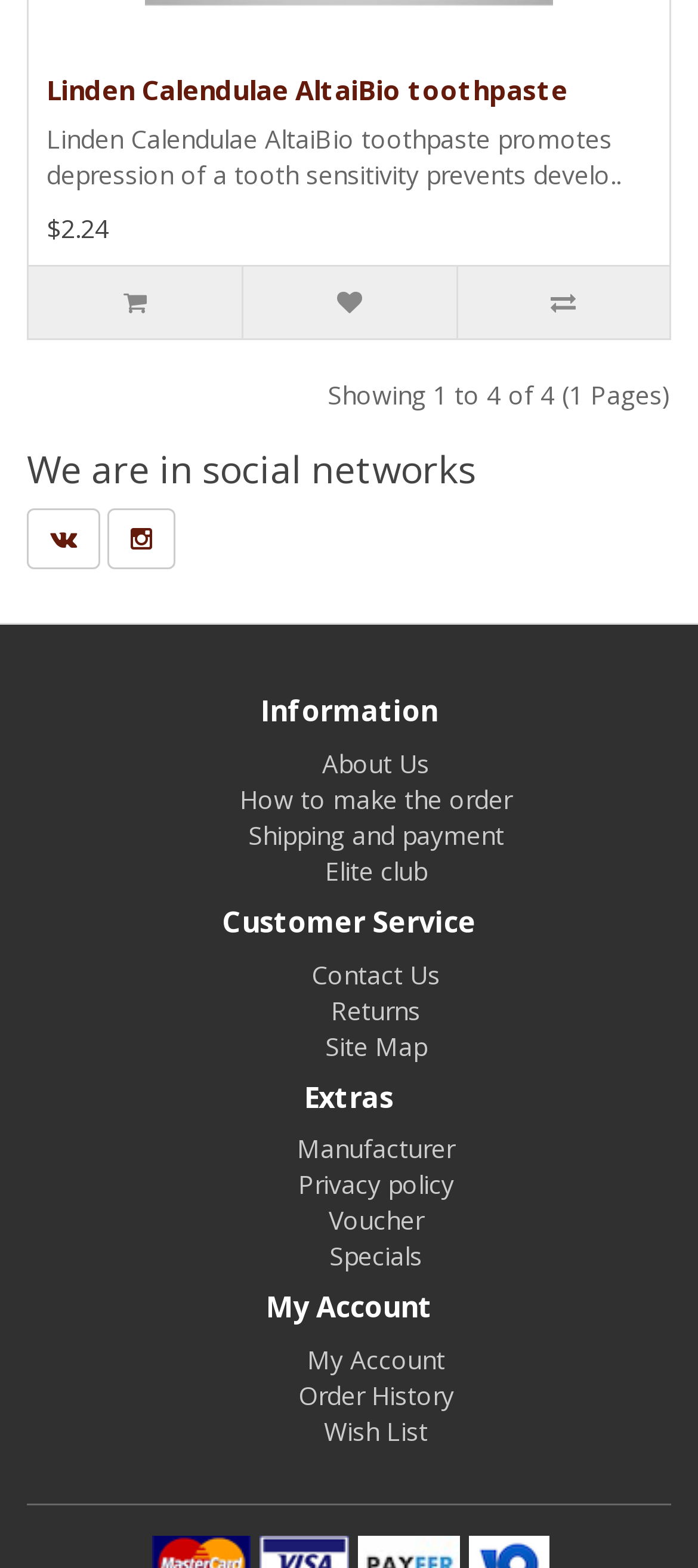Provide a one-word or brief phrase answer to the question:
What are the main categories listed in the footer section?

Information, Customer Service, Extras, My Account